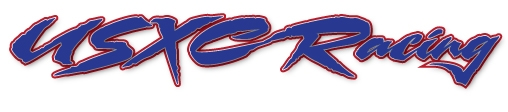Offer an in-depth caption for the image presented.

The image features the stylized logo of USXC Racing, prominently displaying the text "USXC Racing" in a bold, dynamic font. The color scheme incorporates deep blue with red accents, conveying a sense of speed and excitement. This logo represents the United States X-Country (USXC) snowmobile racing circuit, which was recently announced to provide a series of cross-country racing events across the Midwest. Established by former racing champion Brian Nelson, the circuit aims to continue the tradition of racer-friendly events, enhancing the experience for drivers and fans alike. This image is emblematic of the growing community and heritage of snowmobile racing in the region.